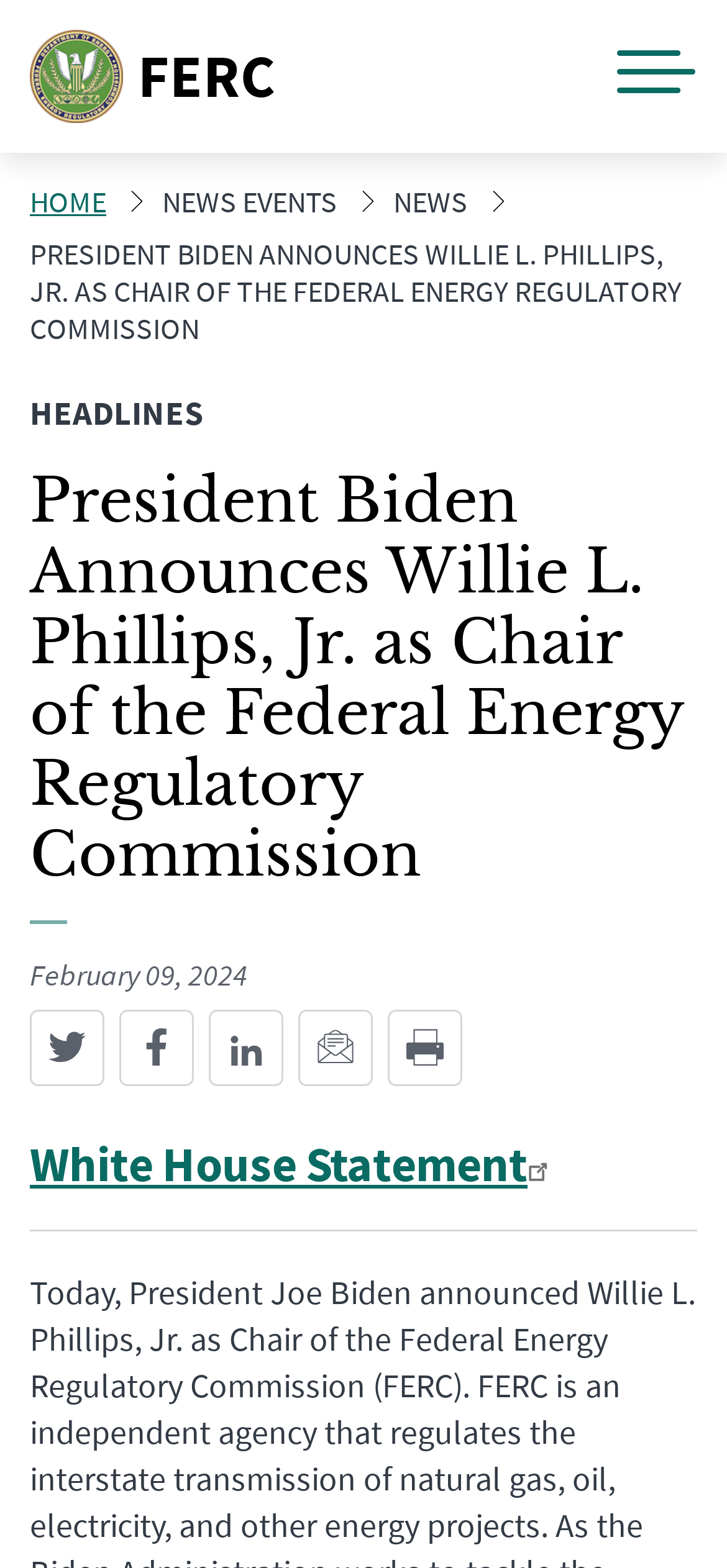Respond concisely with one word or phrase to the following query:
What is the date of the announcement?

February 09, 2024